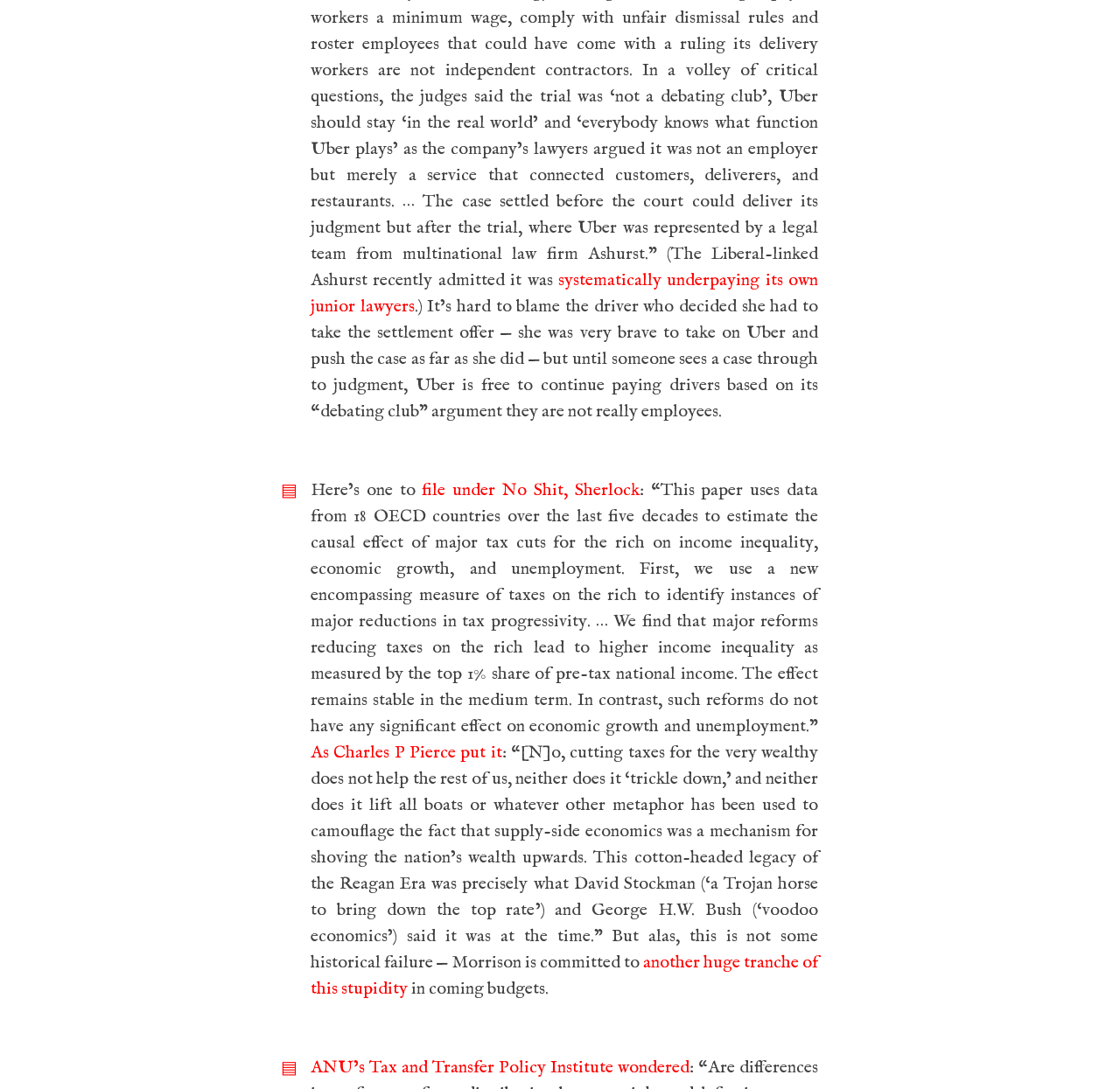Provide a thorough and detailed response to the question by examining the image: 
Who is quoted in the article?

The article mentions a quote from Charles P Pierce, who is commenting on the idea that cutting taxes for the wealthy does not help the rest of the population.